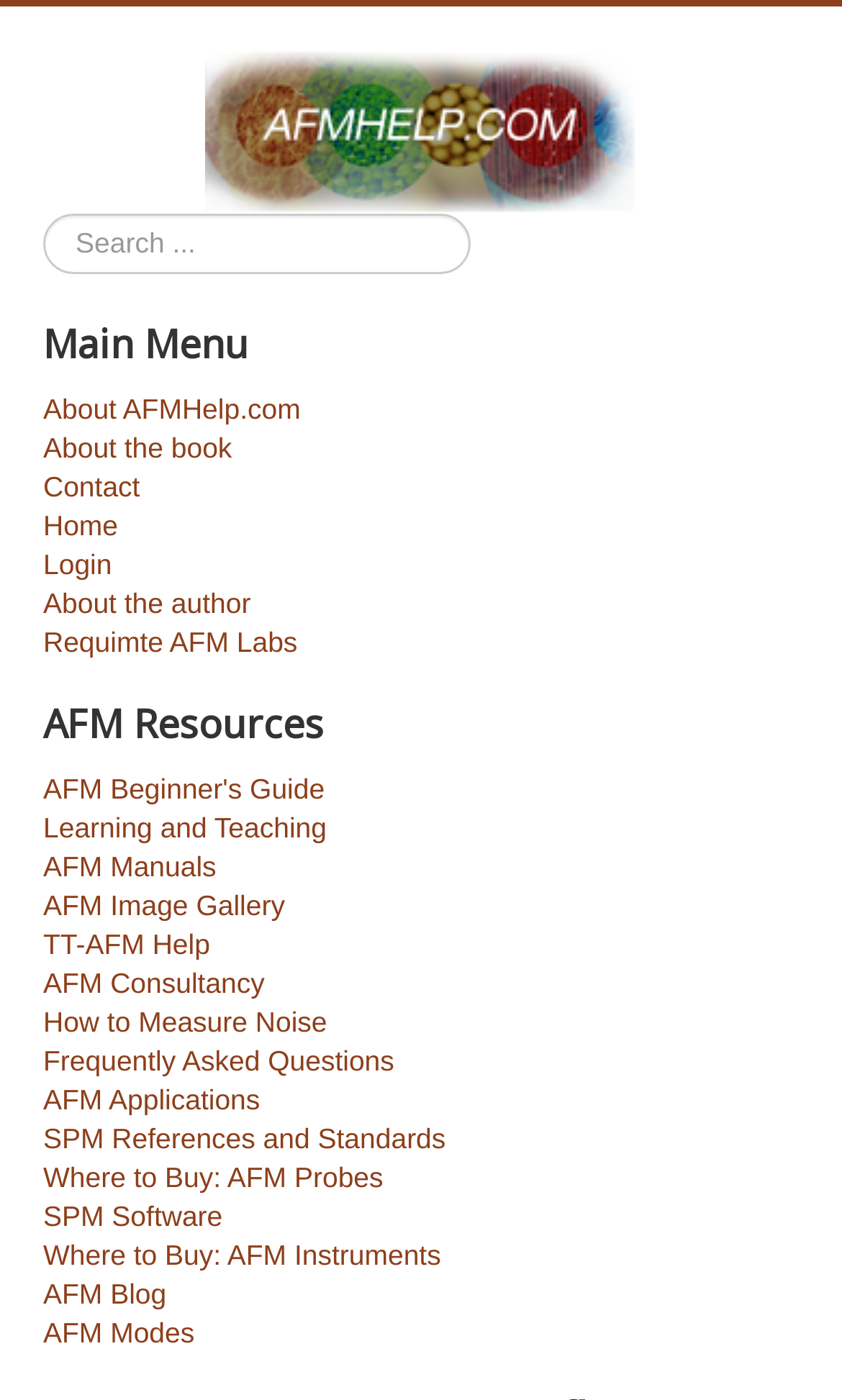Please give a succinct answer to the question in one word or phrase:
What is the second resource listed under 'AFM Resources'?

Learning and Teaching